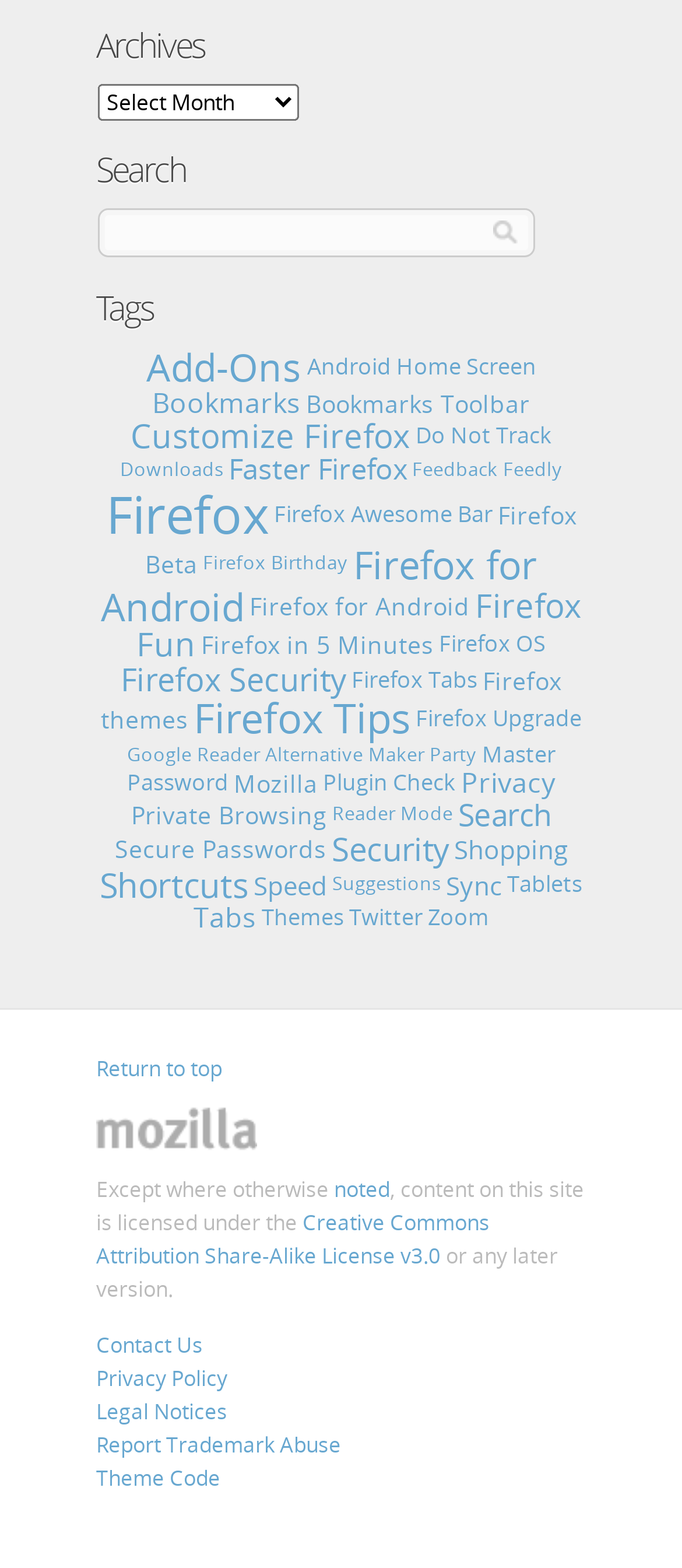Answer the question in a single word or phrase:
Is there a search function on this webpage?

Yes